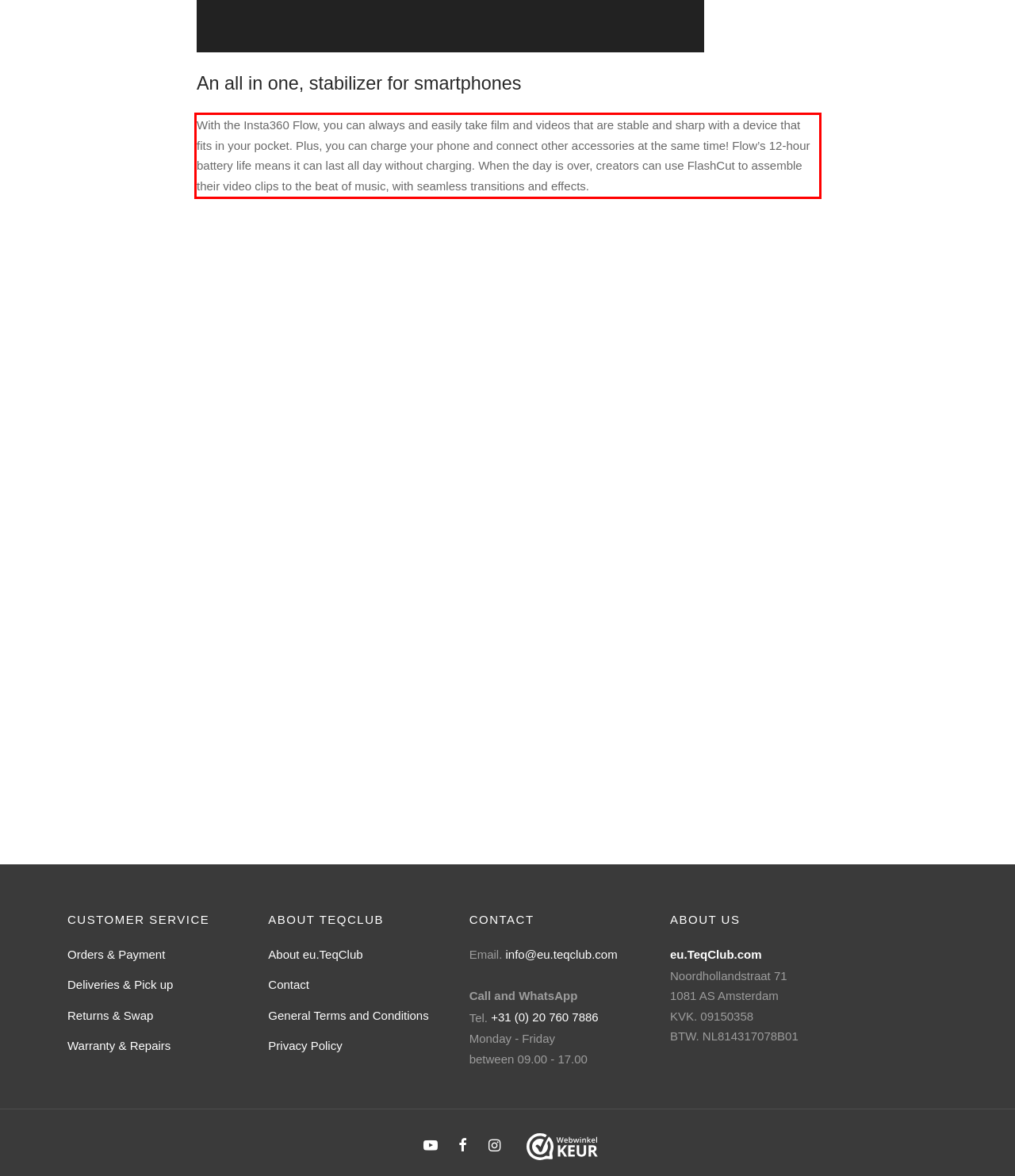You have a screenshot of a webpage with a UI element highlighted by a red bounding box. Use OCR to obtain the text within this highlighted area.

With the Insta360 Flow, you can always and easily take film and videos that are stable and sharp with a device that fits in your pocket. Plus, you can charge your phone and connect other accessories at the same time! Flow’s 12-hour battery life means it can last all day without charging. When the day is over, creators can use FlashCut to assemble their video clips to the beat of music, with seamless transitions and effects.